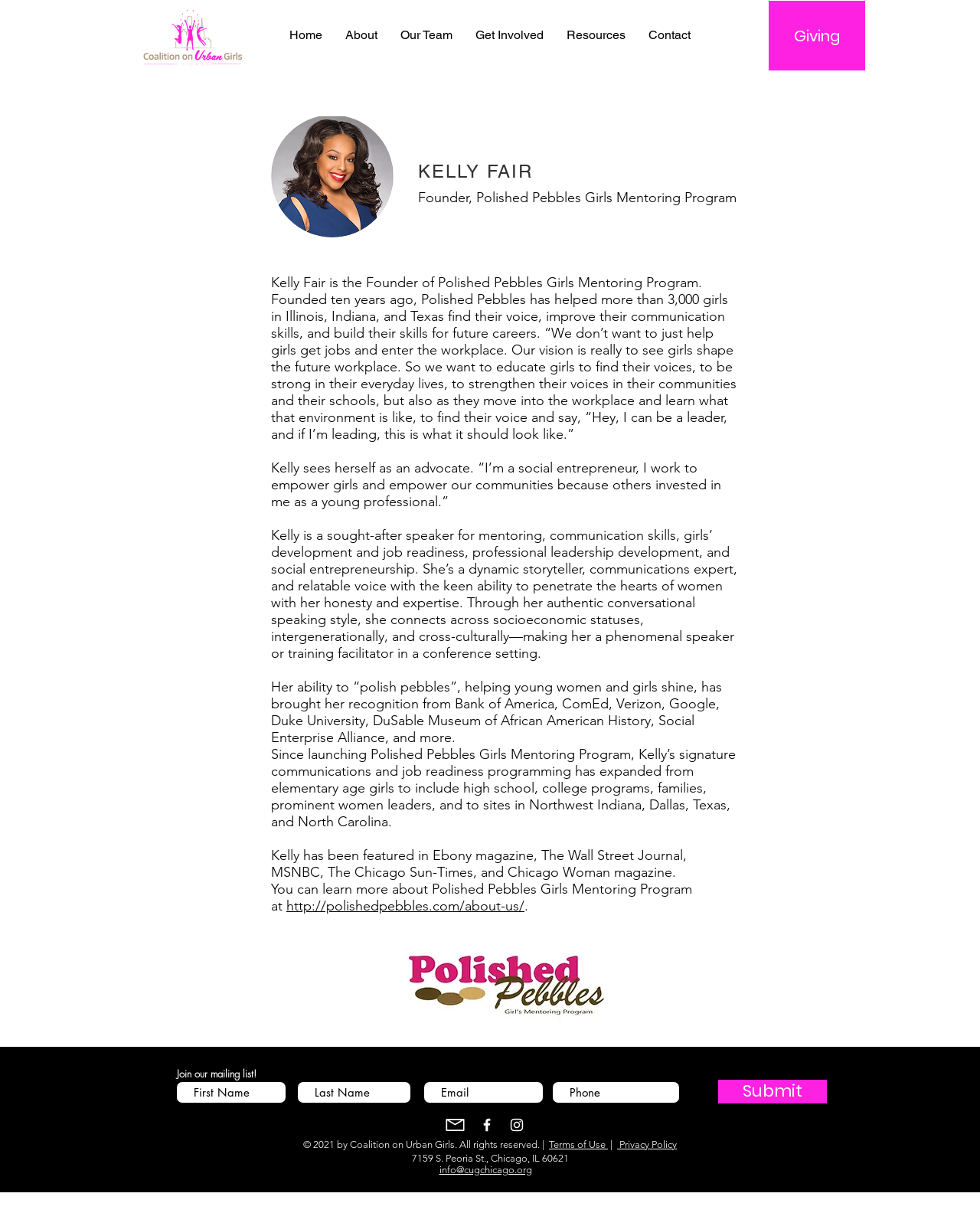Answer this question using a single word or a brief phrase:
What is the name of the founder of Polished Pebbles Girls Mentoring Program?

Kelly Fair